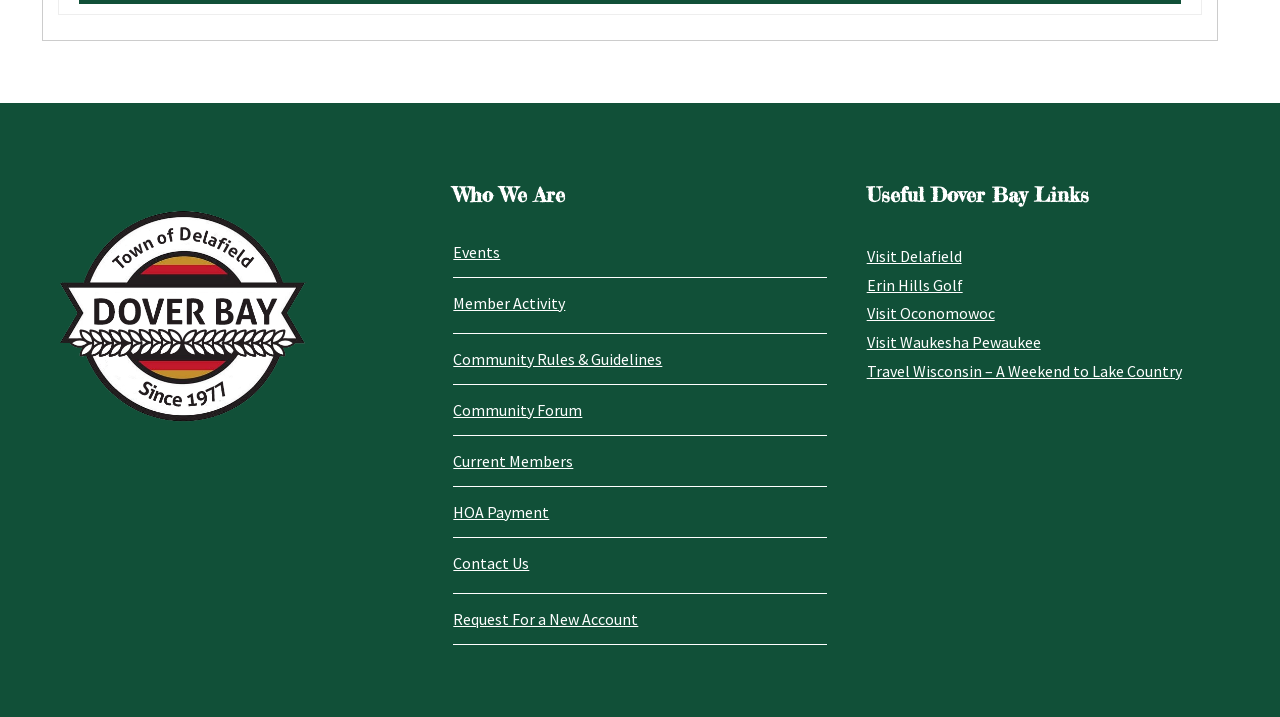Utilize the details in the image to give a detailed response to the question: What is the purpose of the 'HOA Payment' link?

The 'HOA Payment' link is likely intended for homeowners to make payments, possibly for their homeowners association fees or other related expenses.